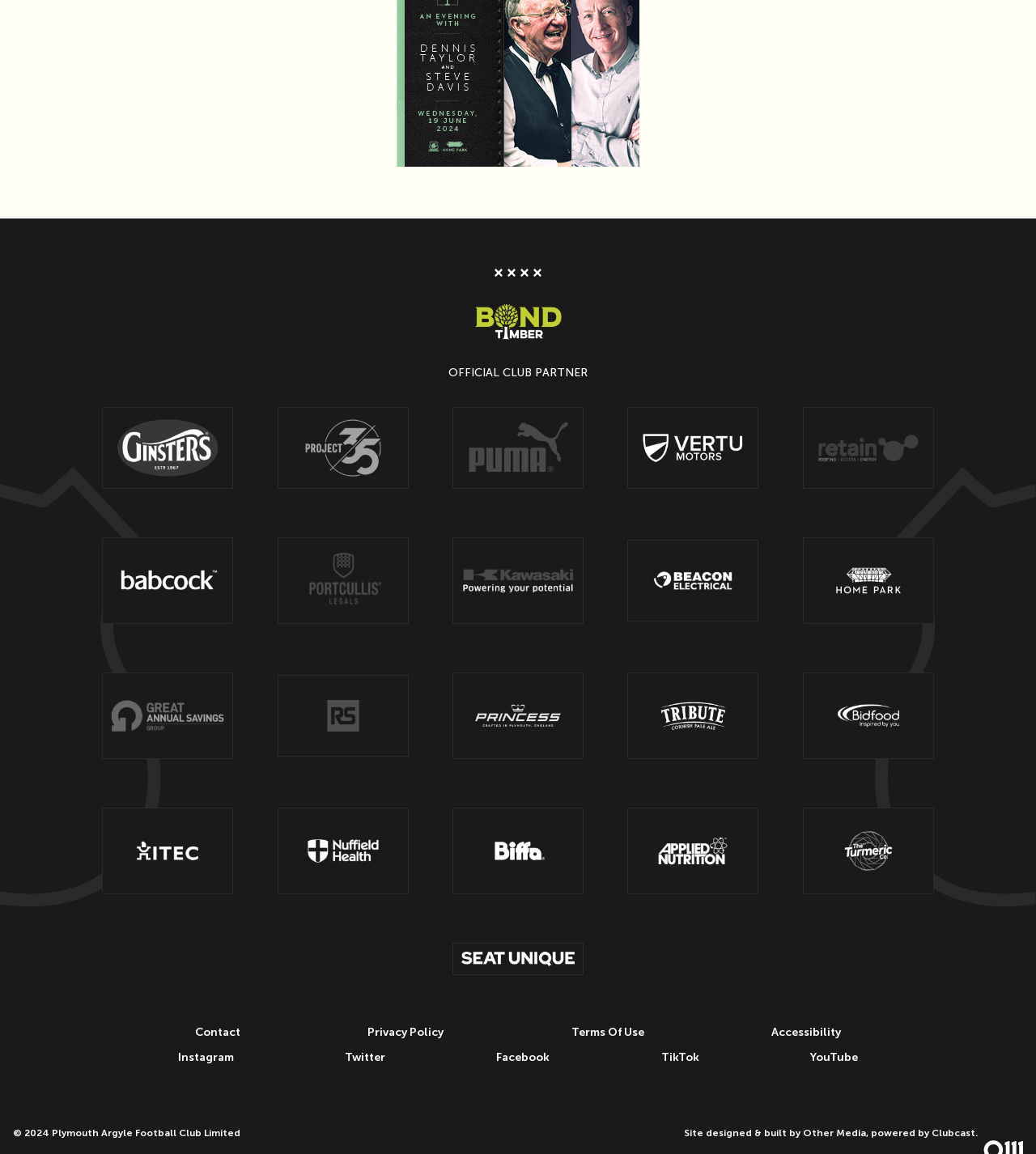Please identify the bounding box coordinates of the clickable region that I should interact with to perform the following instruction: "Check out Home Park". The coordinates should be expressed as four float numbers between 0 and 1, i.e., [left, top, right, bottom].

[0.775, 0.465, 0.901, 0.541]